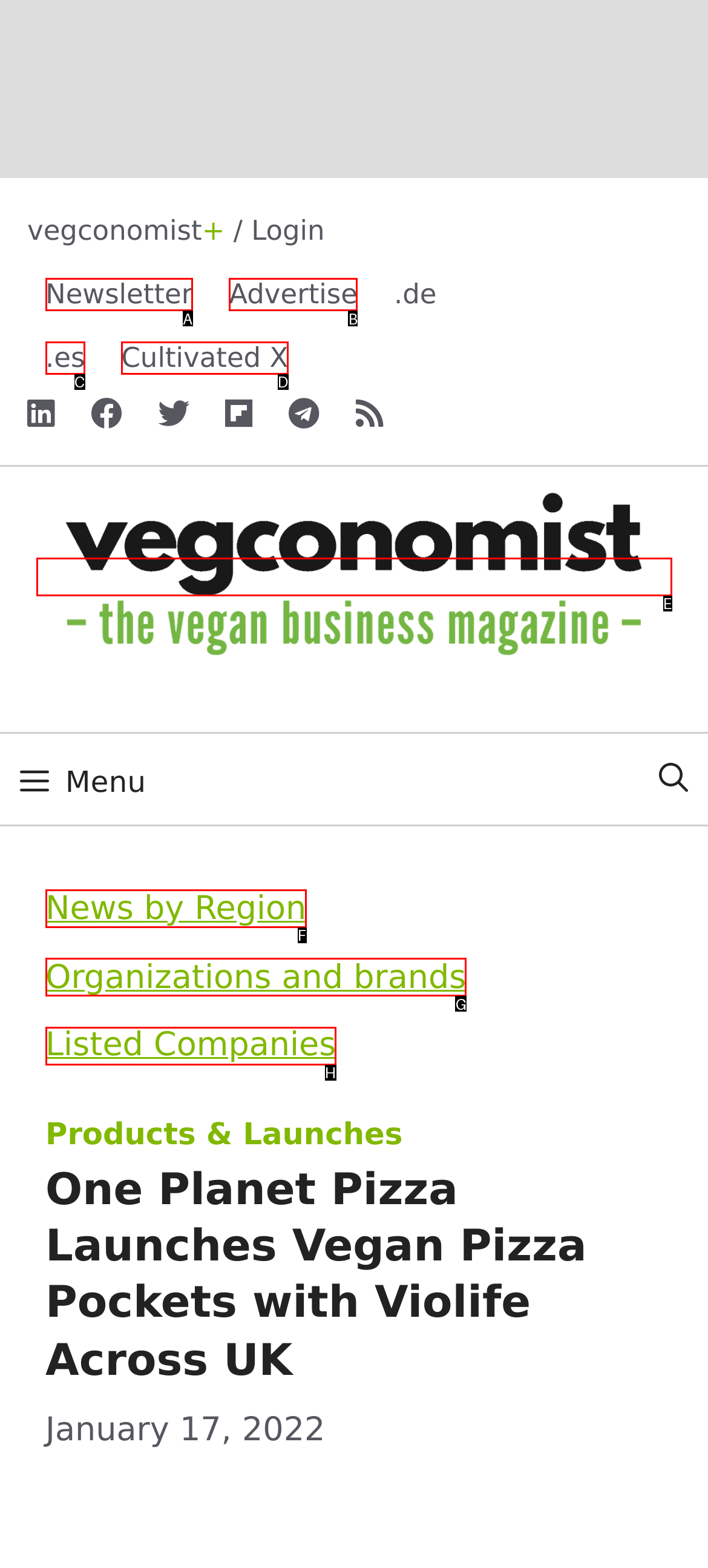Point out the option that aligns with the description: Listed Companies
Provide the letter of the corresponding choice directly.

H